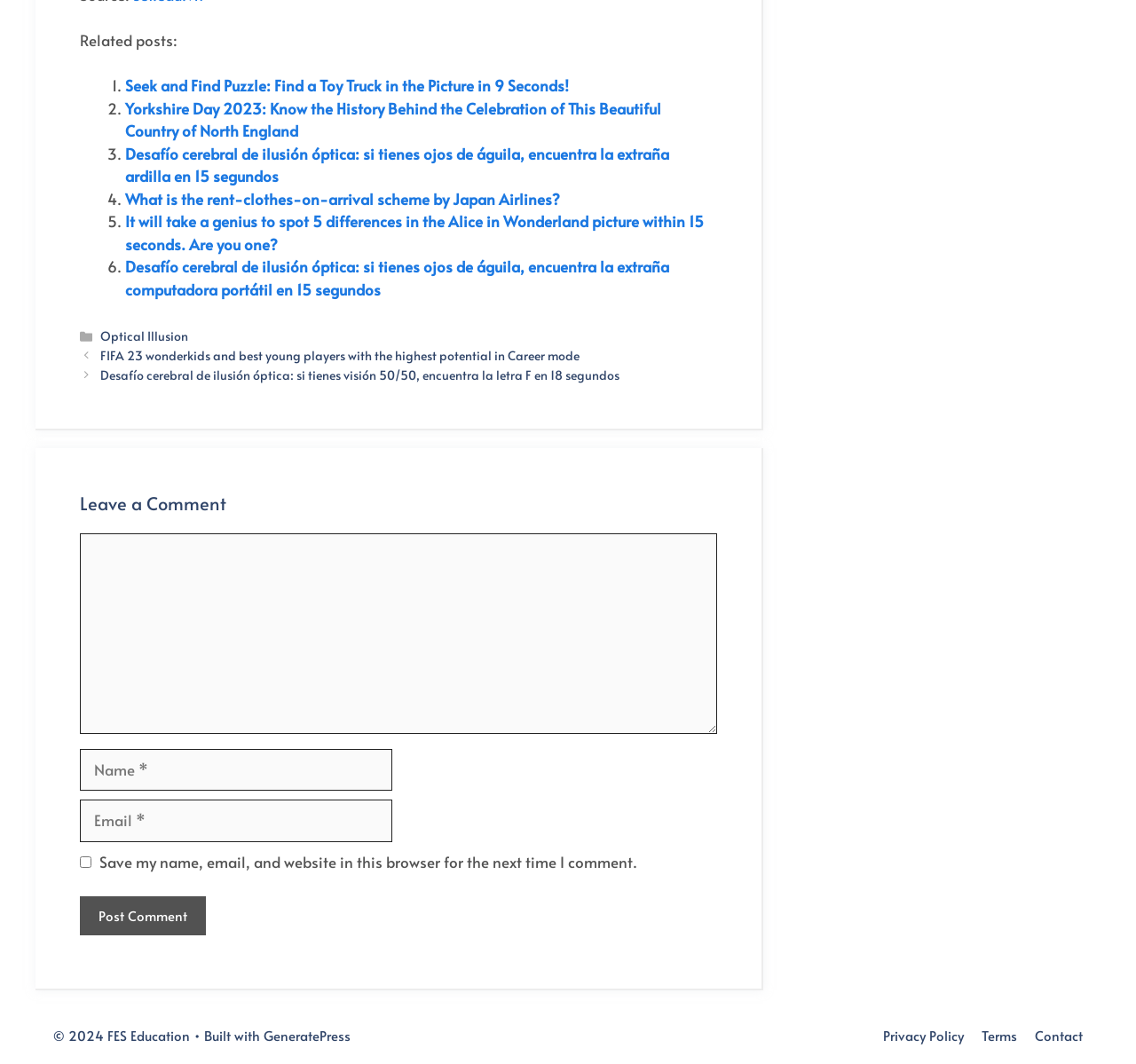Show the bounding box coordinates of the region that should be clicked to follow the instruction: "Leave a comment."

[0.07, 0.463, 0.631, 0.485]